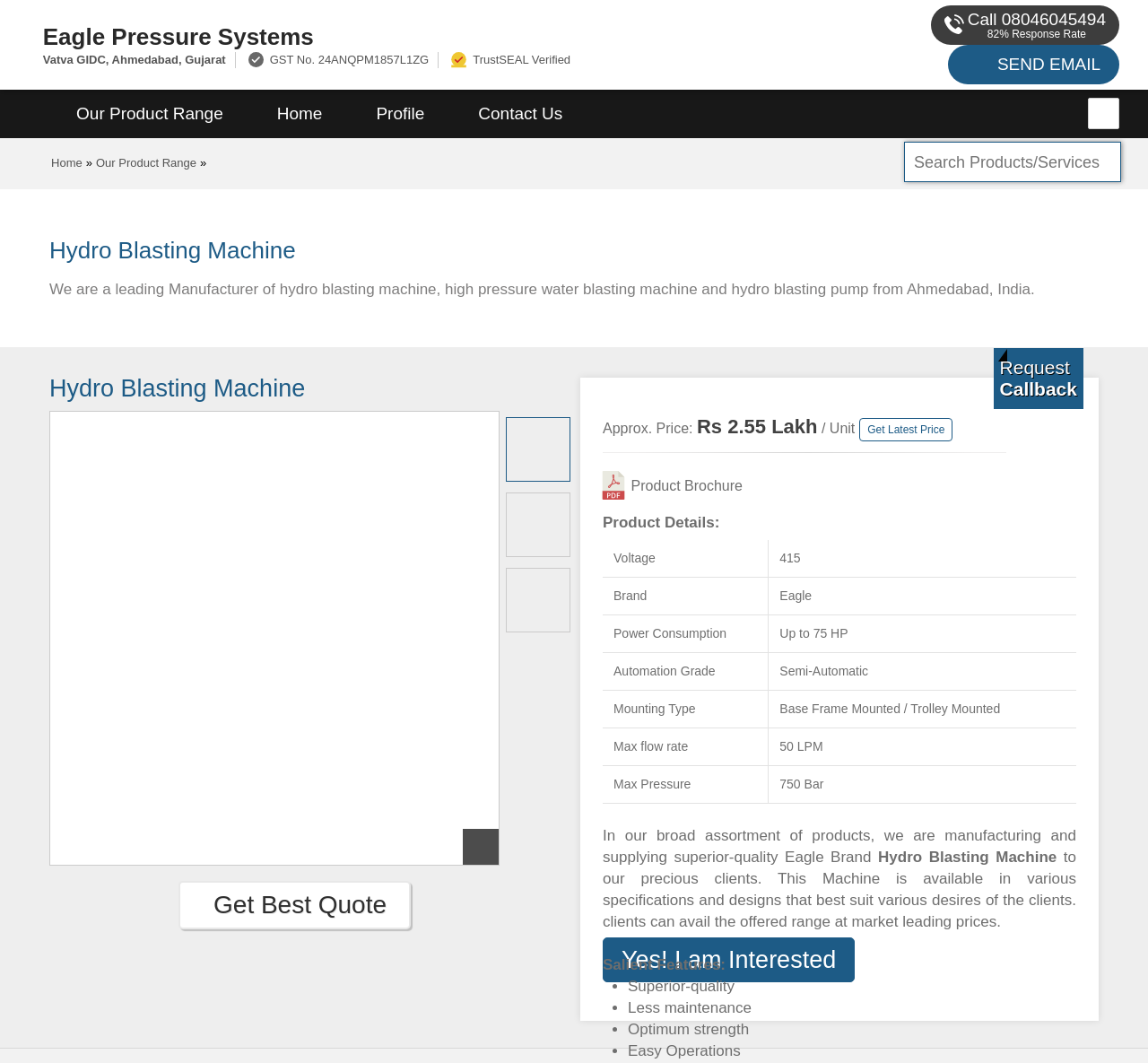What is the price of the Hydro Blasting Machine?
Please respond to the question with as much detail as possible.

The price of the Hydro Blasting Machine can be found in the product details section, where it is written as 'Approx. Price: Rs 2.55 Lakh / Unit'.